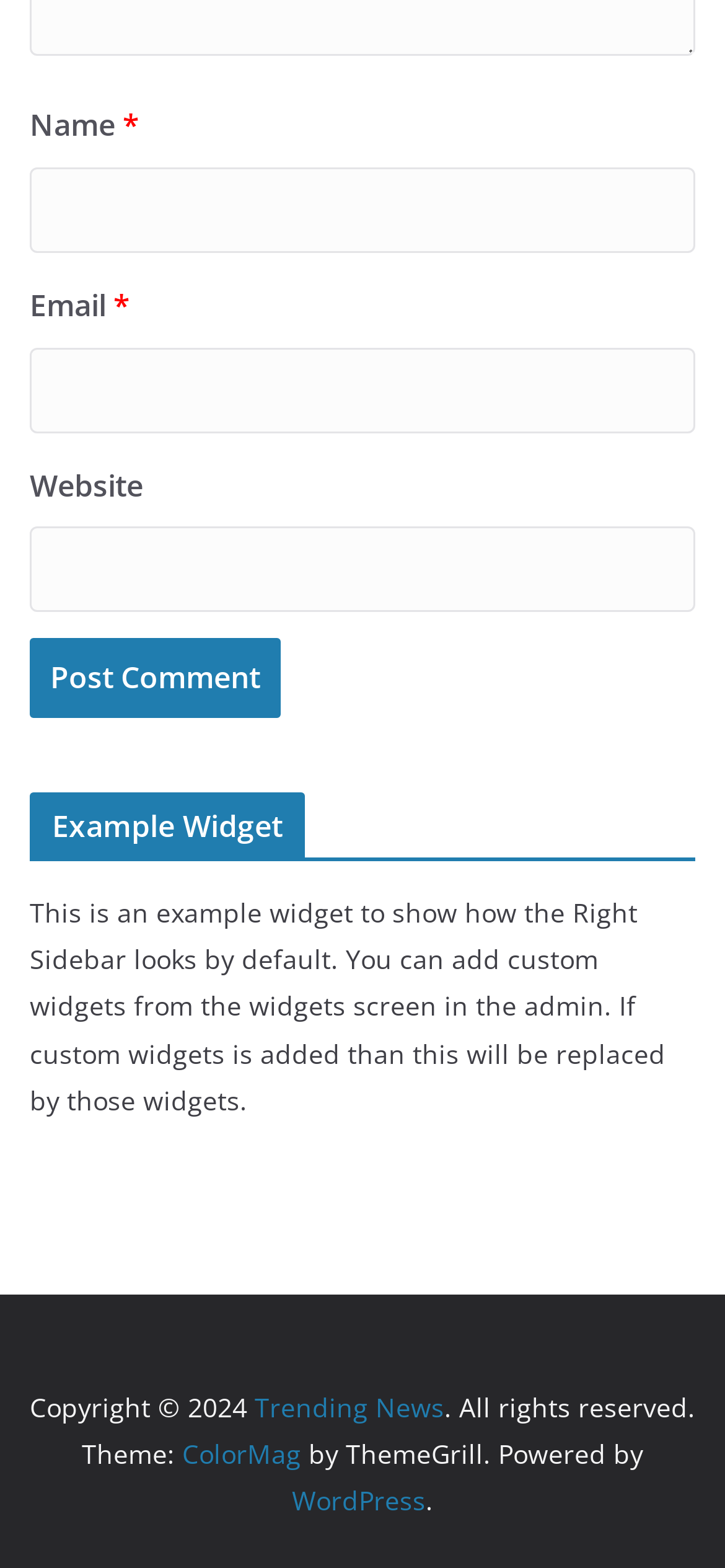What is the theme of the website?
Using the image, respond with a single word or phrase.

ColorMag